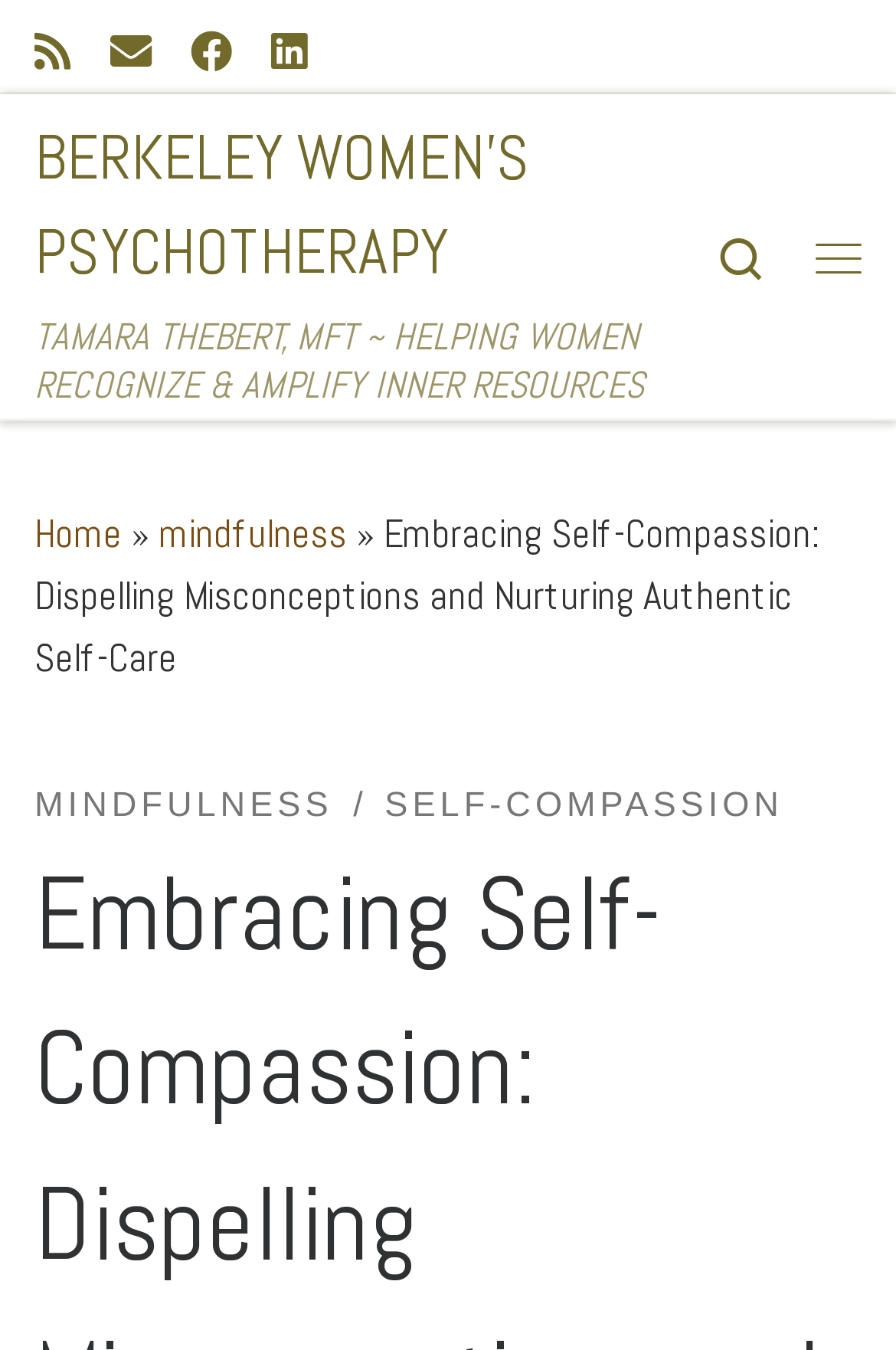Extract the bounding box coordinates of the UI element described: "Skip to content". Provide the coordinates in the format [left, top, right, bottom] with values ranging from 0 to 1.

[0.01, 0.007, 0.4, 0.095]